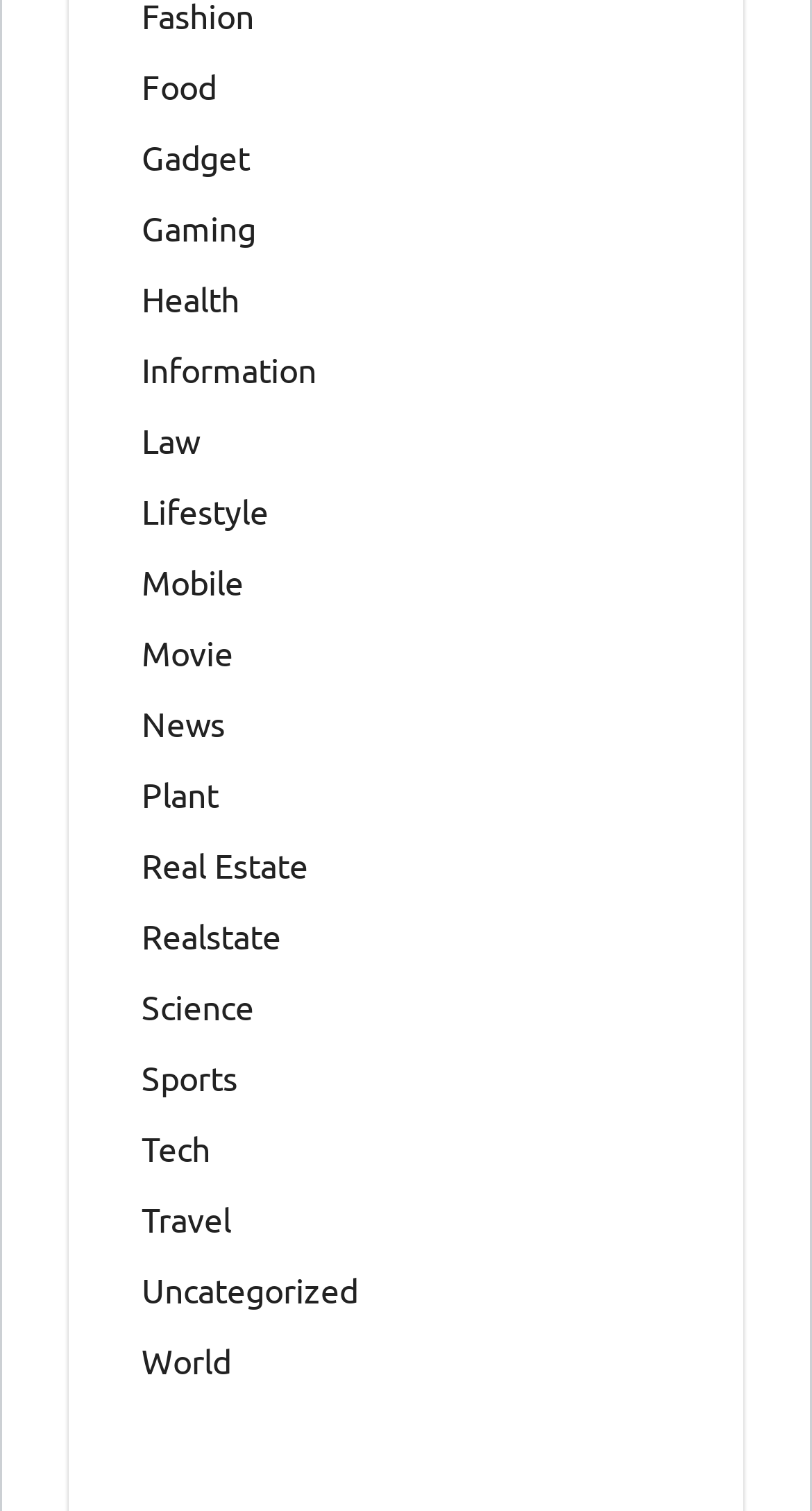How many categories are available?
Please respond to the question with a detailed and well-explained answer.

I counted the number of links on the webpage, and there are 19 categories available, including Food, Gadget, Gaming, and so on.